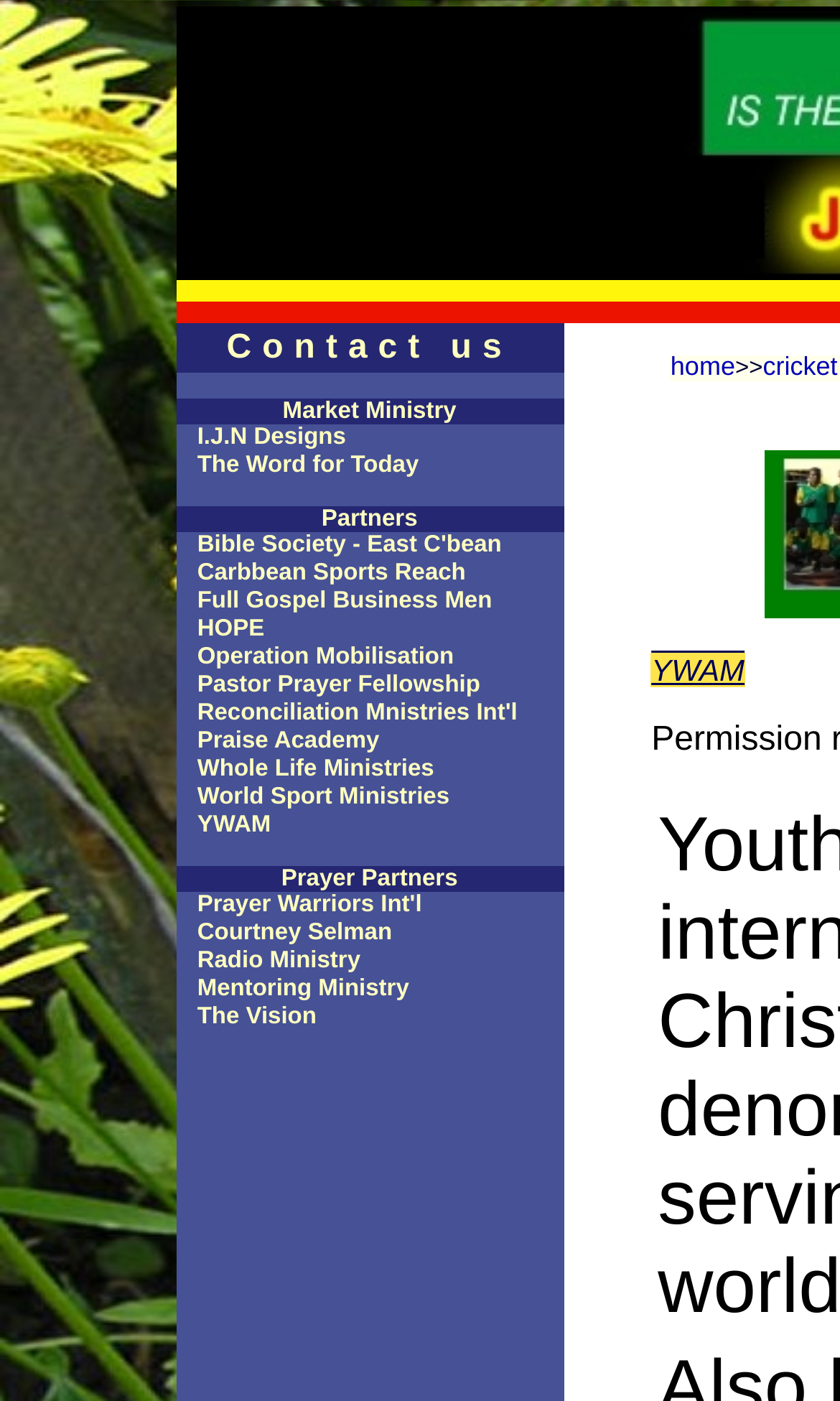Locate the bounding box coordinates of the element I should click to achieve the following instruction: "Visit I.J.N Designs".

[0.209, 0.303, 0.671, 0.321]